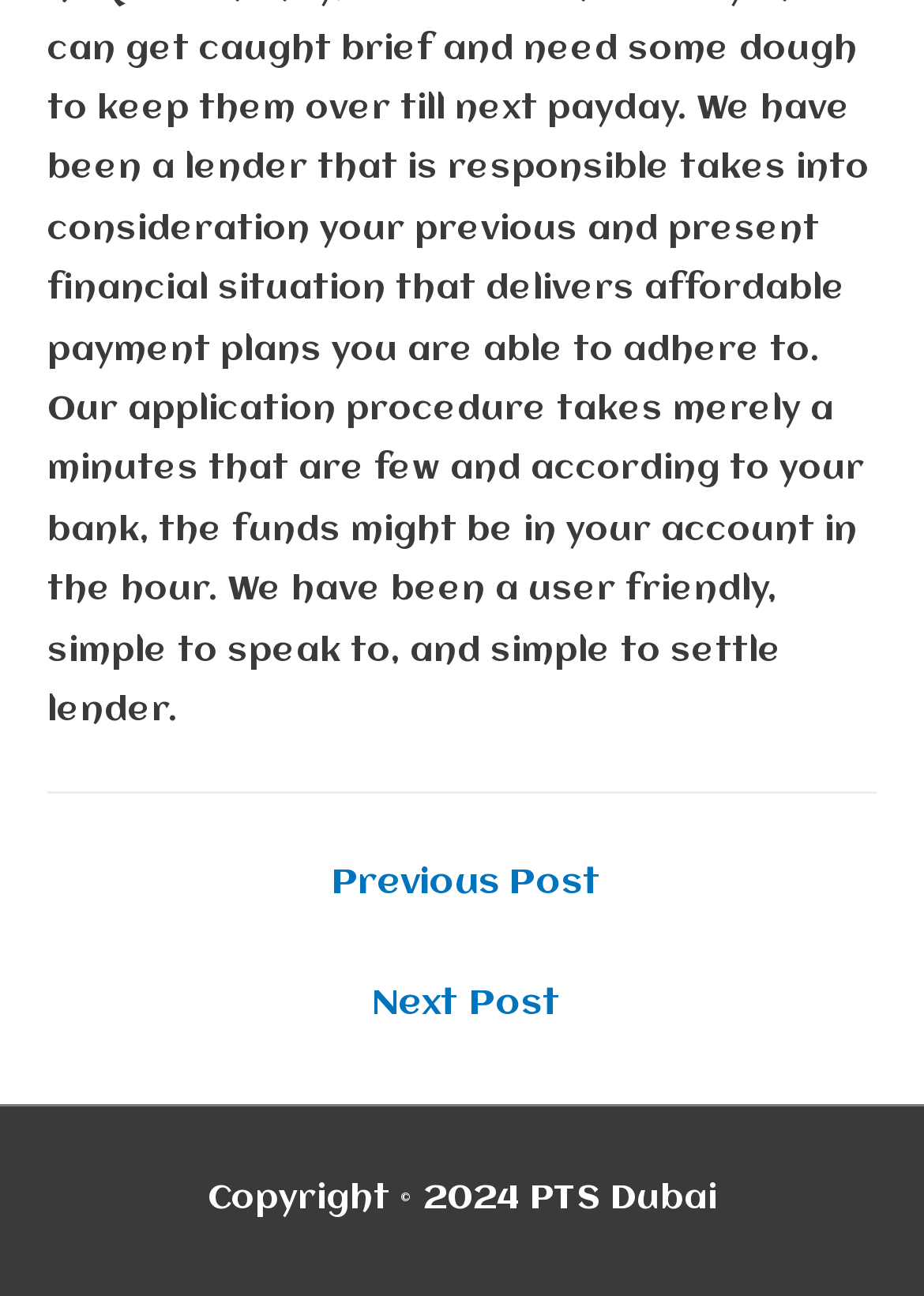Based on the element description, predict the bounding box coordinates (top-left x, top-left y, bottom-right x, bottom-right y) for the UI element in the screenshot: Next Post →

[0.056, 0.748, 0.954, 0.81]